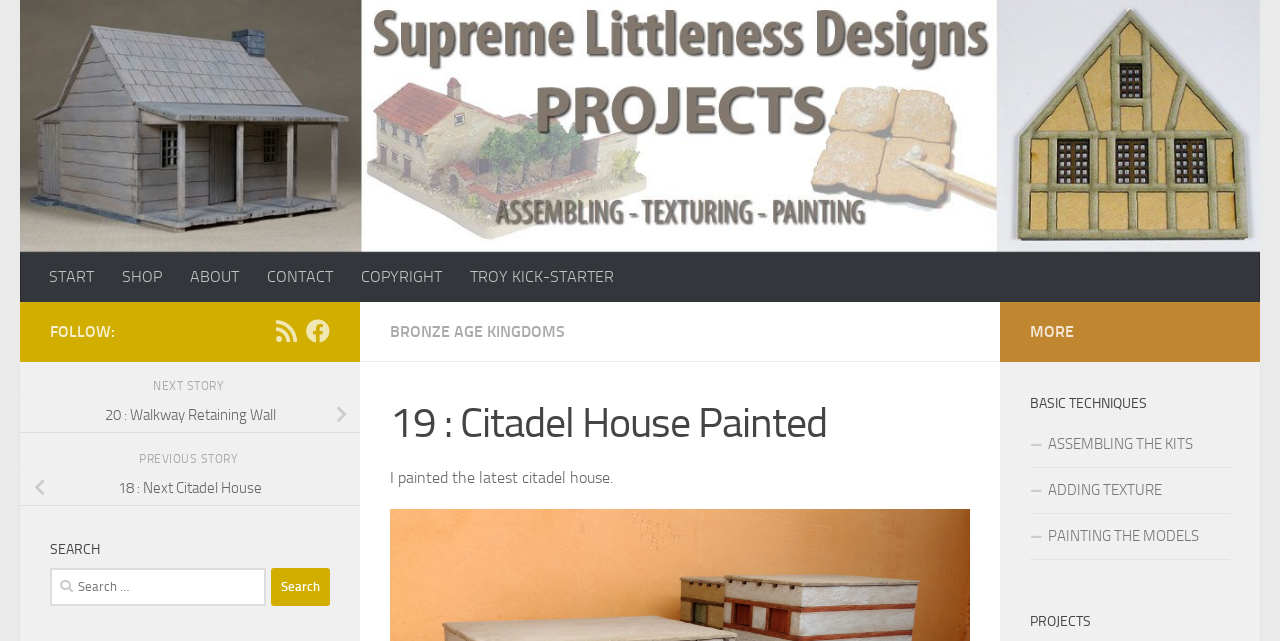Please provide the bounding box coordinates in the format (top-left x, top-left y, bottom-right x, bottom-right y). Remember, all values are floating point numbers between 0 and 1. What is the bounding box coordinate of the region described as: ADDING TEXTURE

[0.805, 0.729, 0.961, 0.801]